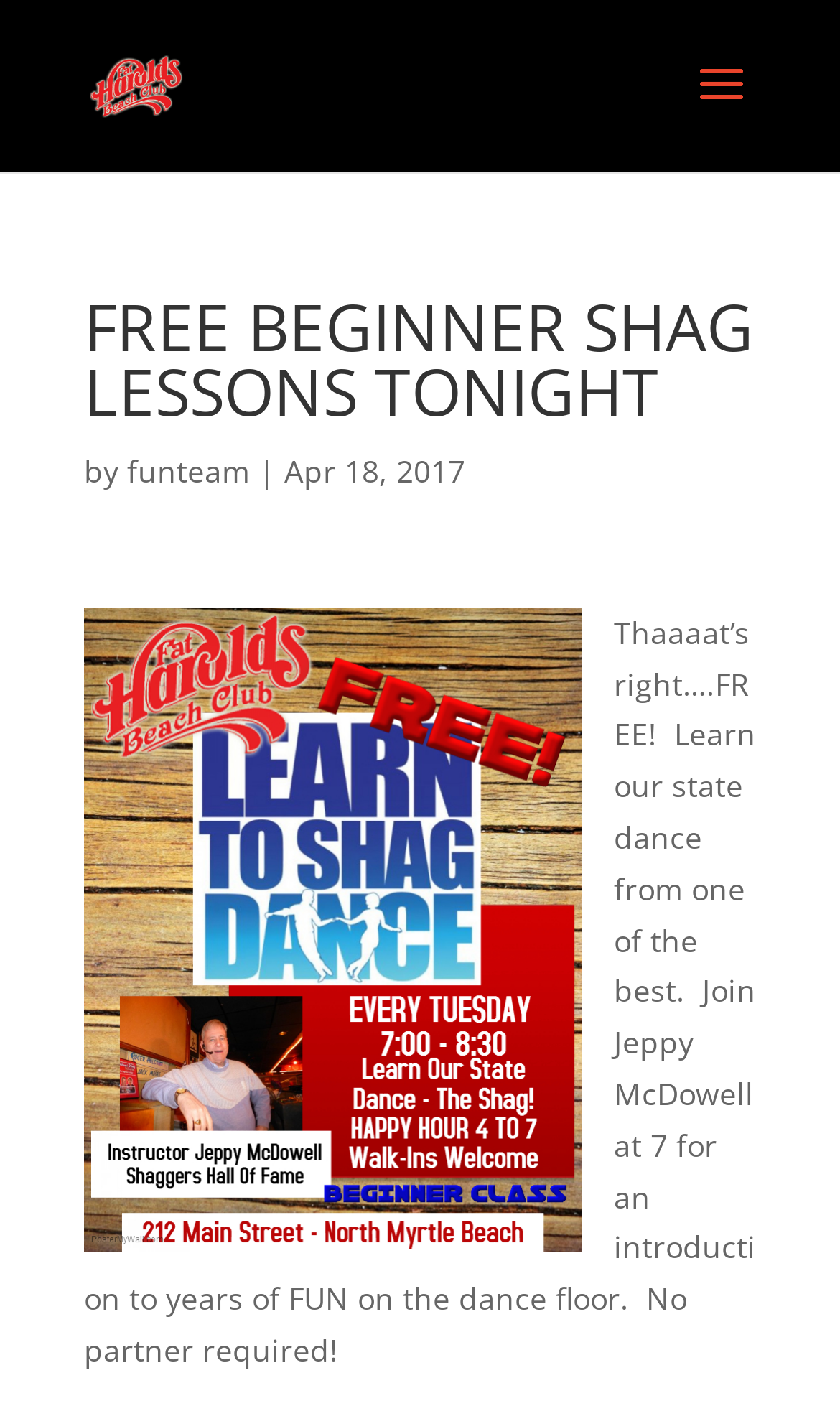Offer a detailed account of what is visible on the webpage.

The webpage appears to be an event promotion page, specifically for a free beginner shag lesson event at Fat Harold's Beach Club. At the top left of the page, there is a link to "Fat Harolds Beach Club" accompanied by an image of the same name. Below this, there is a prominent heading that reads "FREE BEGINNER SHAG LESSONS TONIGHT". 

To the right of the heading, there is a byline that includes a link to "funteam" and a date, "Apr 18, 2017". Below the heading, there is a large image that takes up most of the width of the page, captioned "jeppy class". 

The main content of the page is a paragraph of text that describes the event, stating that it's free, and that attendees can learn the state dance from Jeppy McDowell at 7 pm, with no partner required. This text is positioned below the image and spans the width of the page.